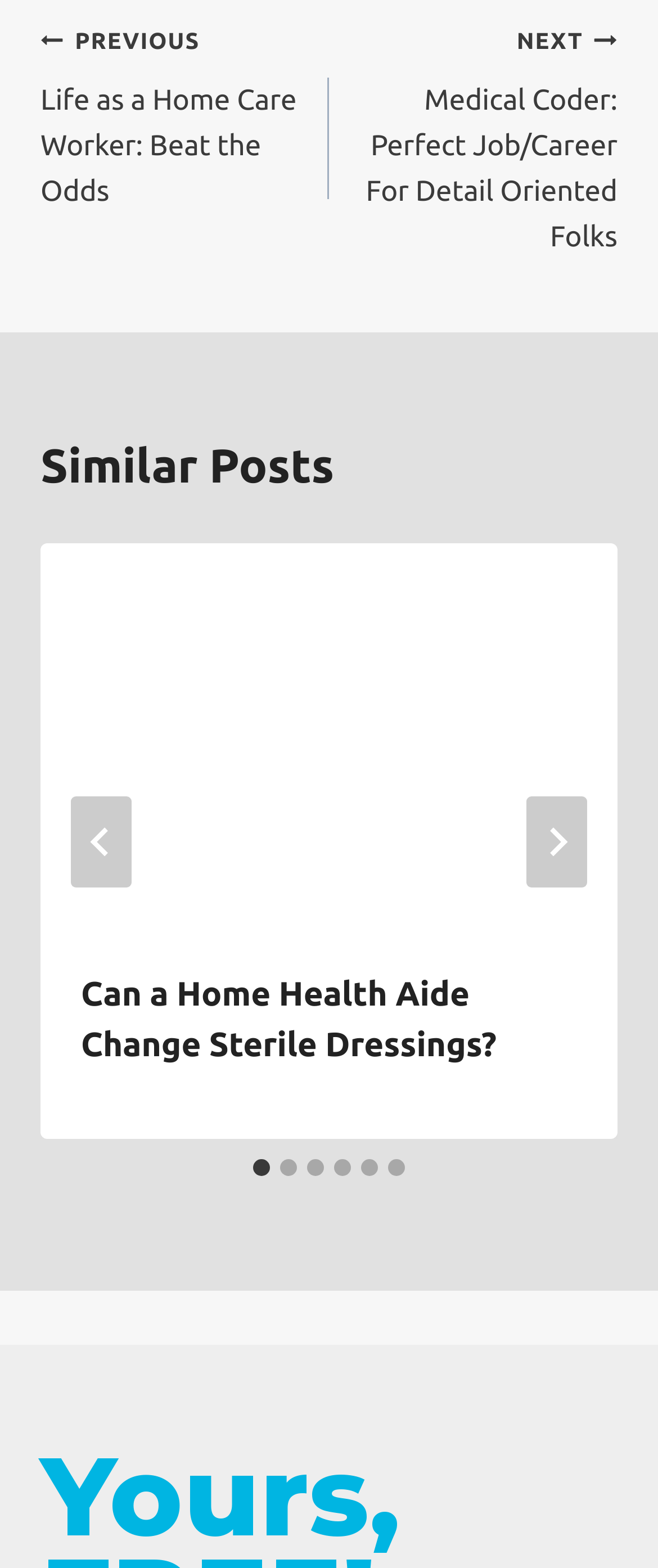What is the navigation section labeled as?
Answer the question using a single word or phrase, according to the image.

Post navigation